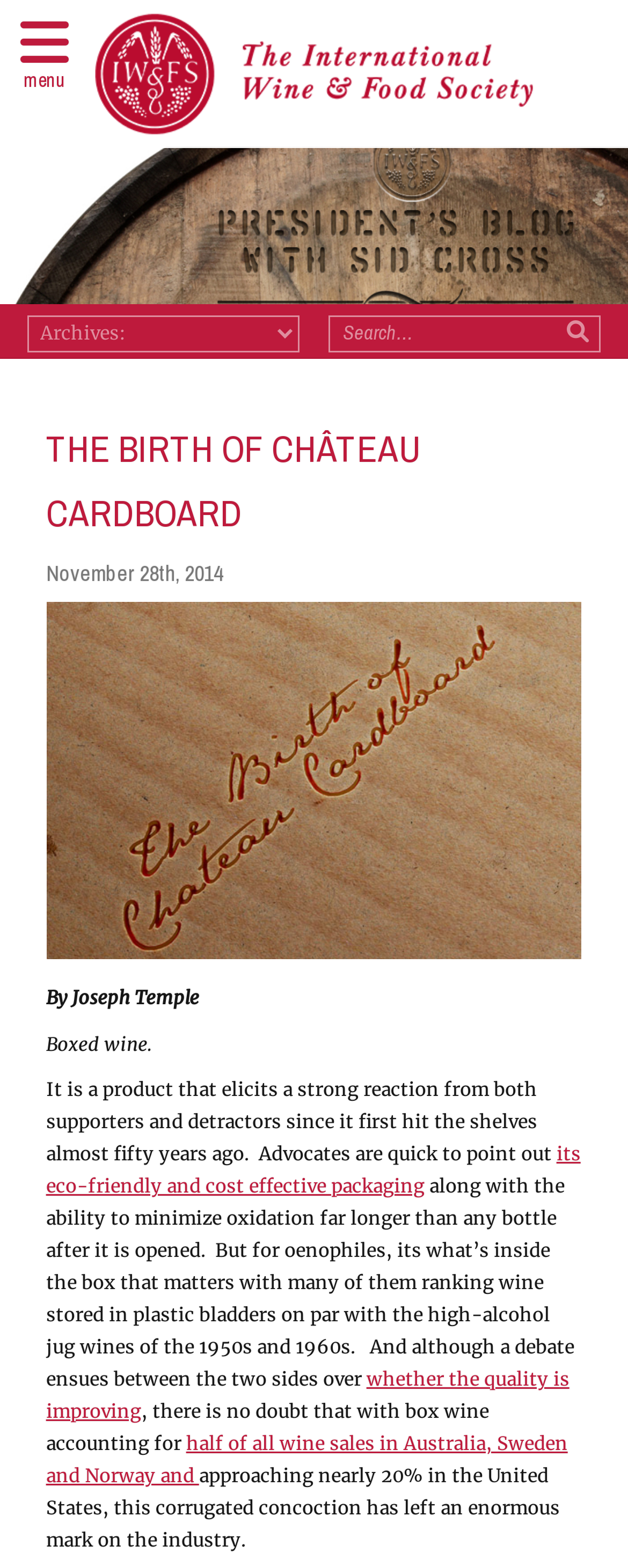What is the percentage of wine sales in the United States accounted for by boxed wine?
Based on the image content, provide your answer in one word or a short phrase.

nearly 20%